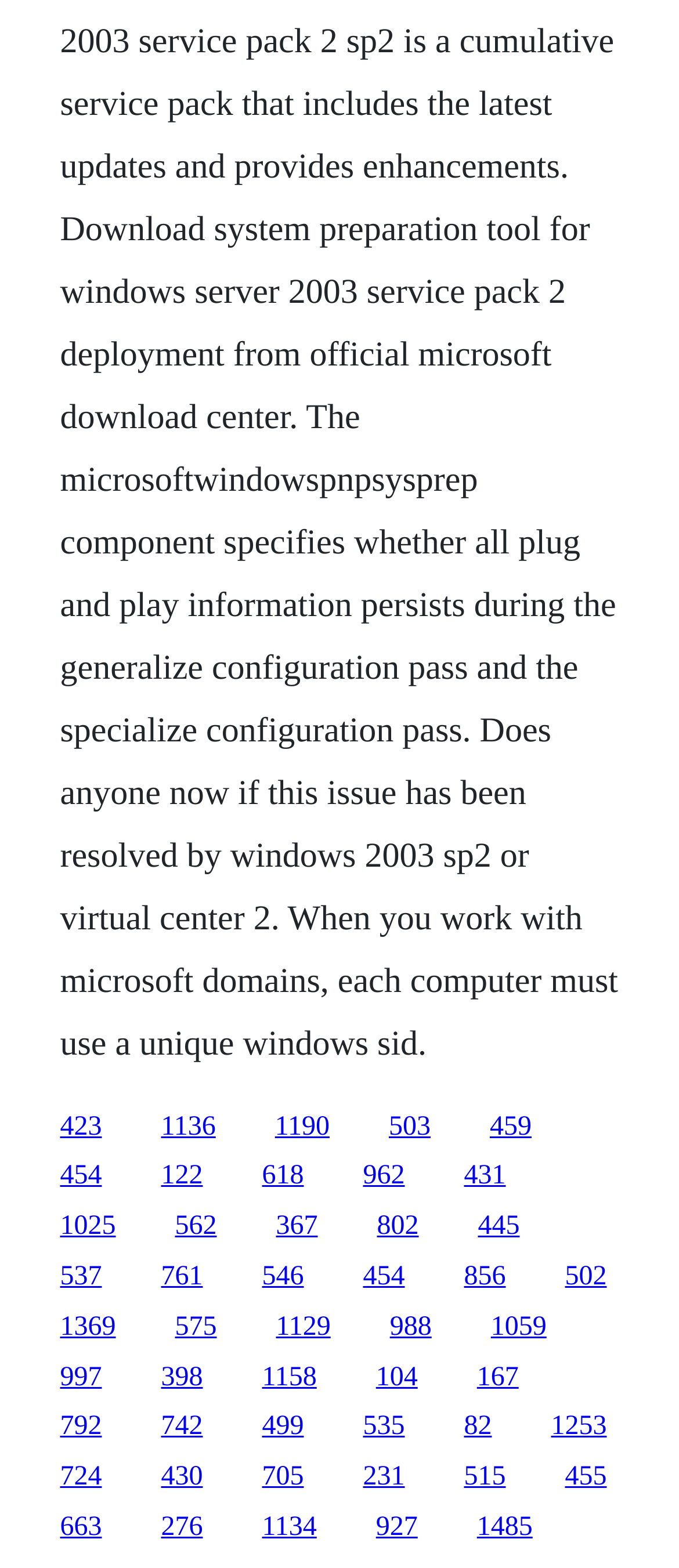Please respond to the question using a single word or phrase:
How many links are on this webpage?

140